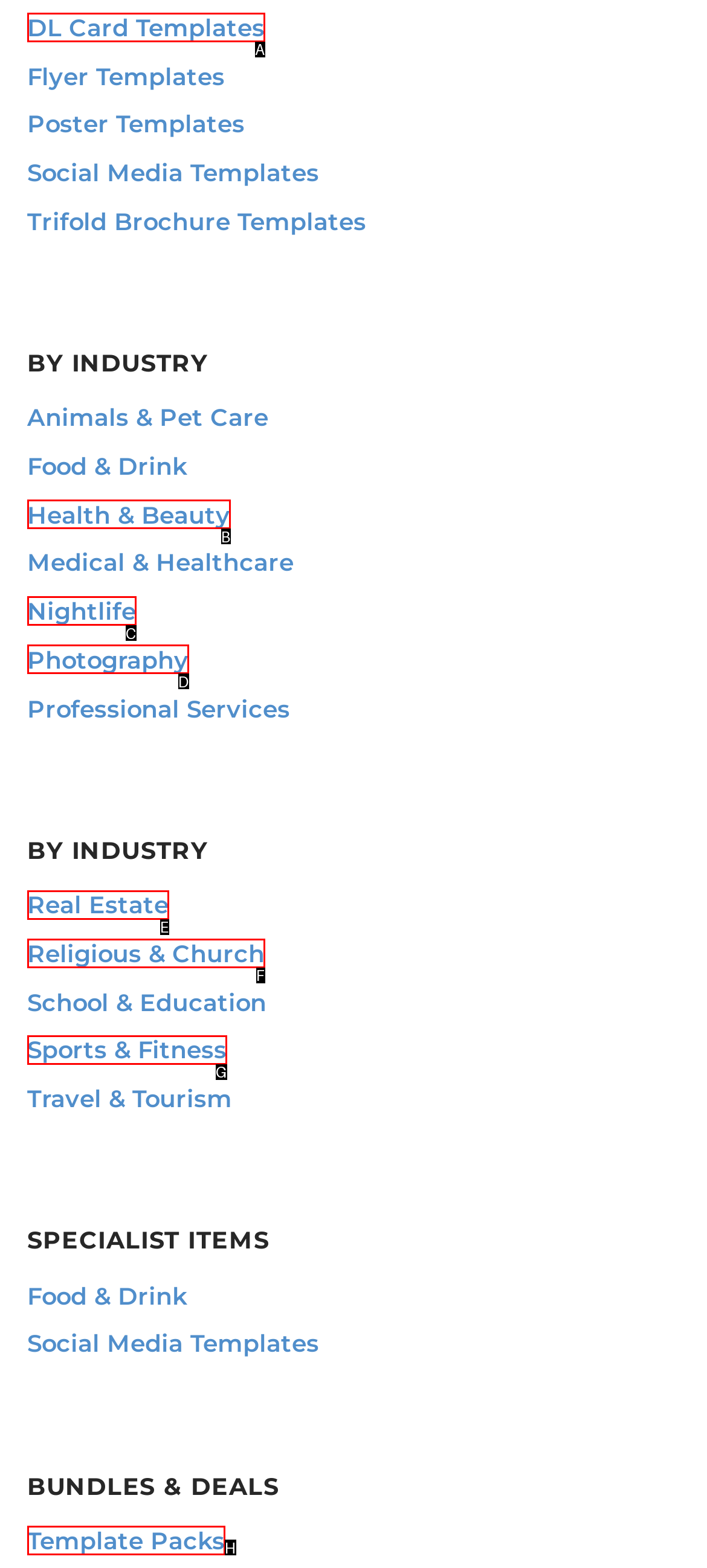Which UI element corresponds to this description: Nightlife
Reply with the letter of the correct option.

C